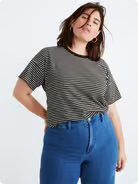What type of pants is the model wearing?
Provide an in-depth and detailed answer to the question.

The model is wearing high-waisted blue jeans that complement the striped t-shirt, creating an effortless blend of fashion and comfort suitable for various casual occasions.